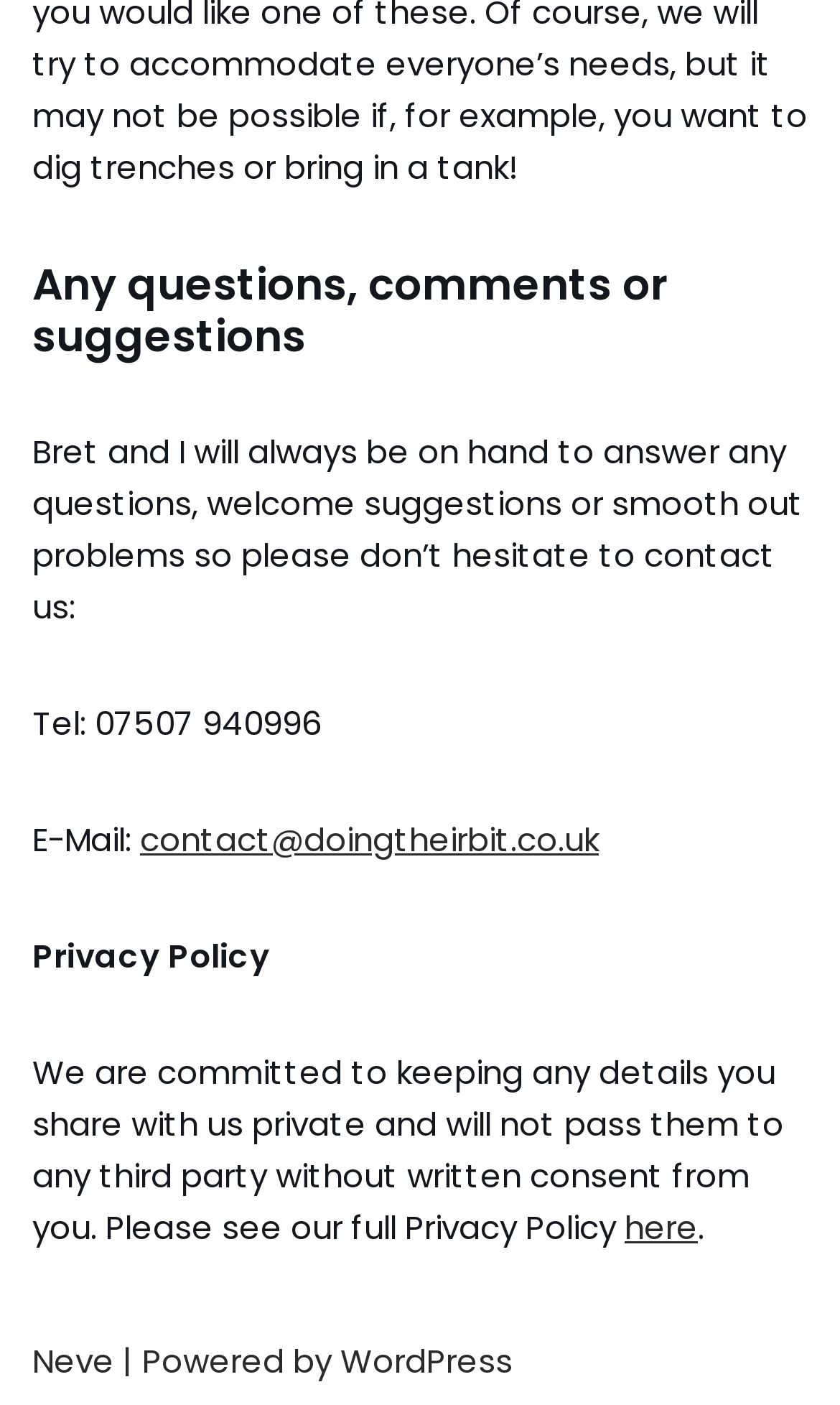What is the phone number to contact?
Give a single word or phrase answer based on the content of the image.

07507 940996